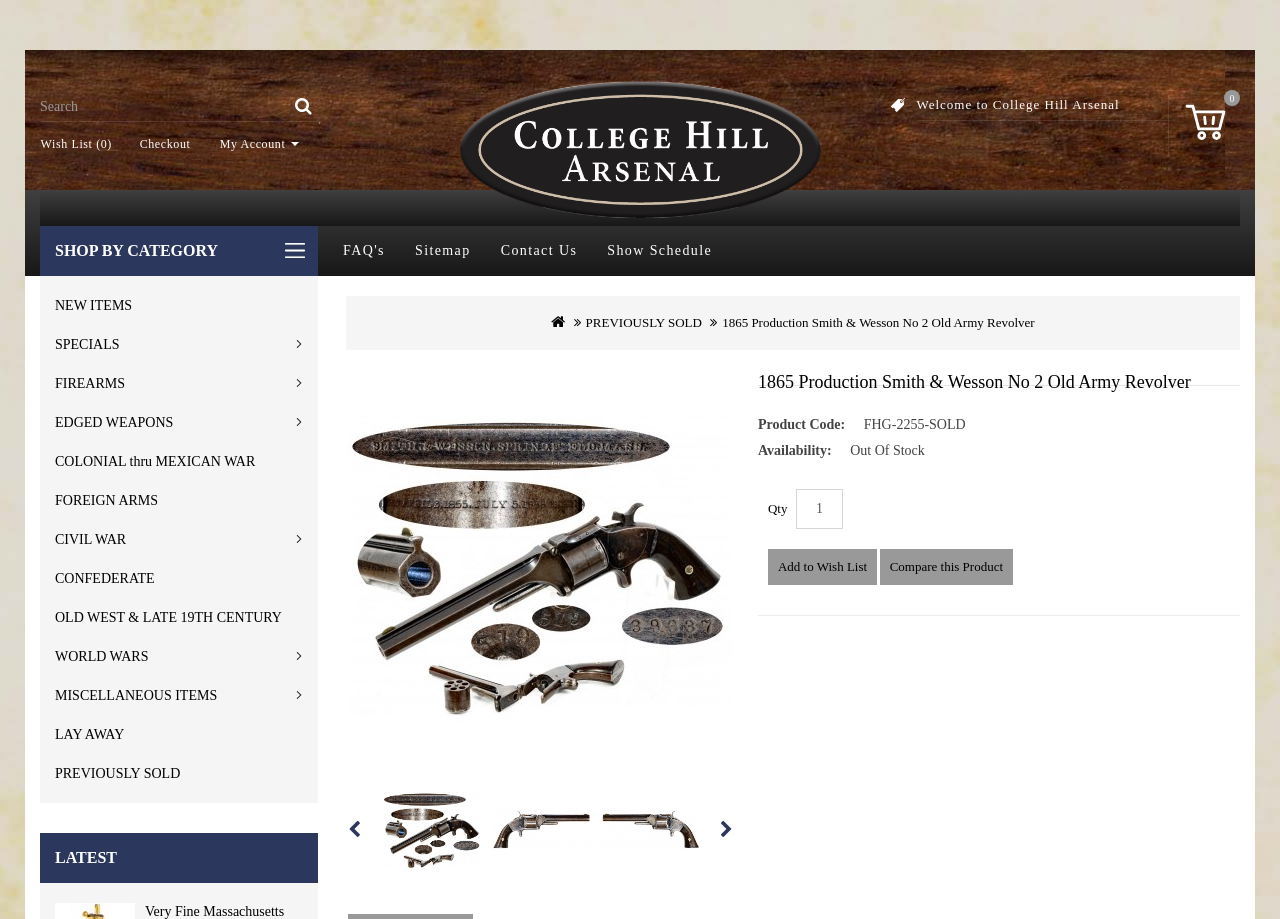Find the bounding box coordinates for the area that should be clicked to accomplish the instruction: "Search for a product".

[0.031, 0.1, 0.25, 0.133]